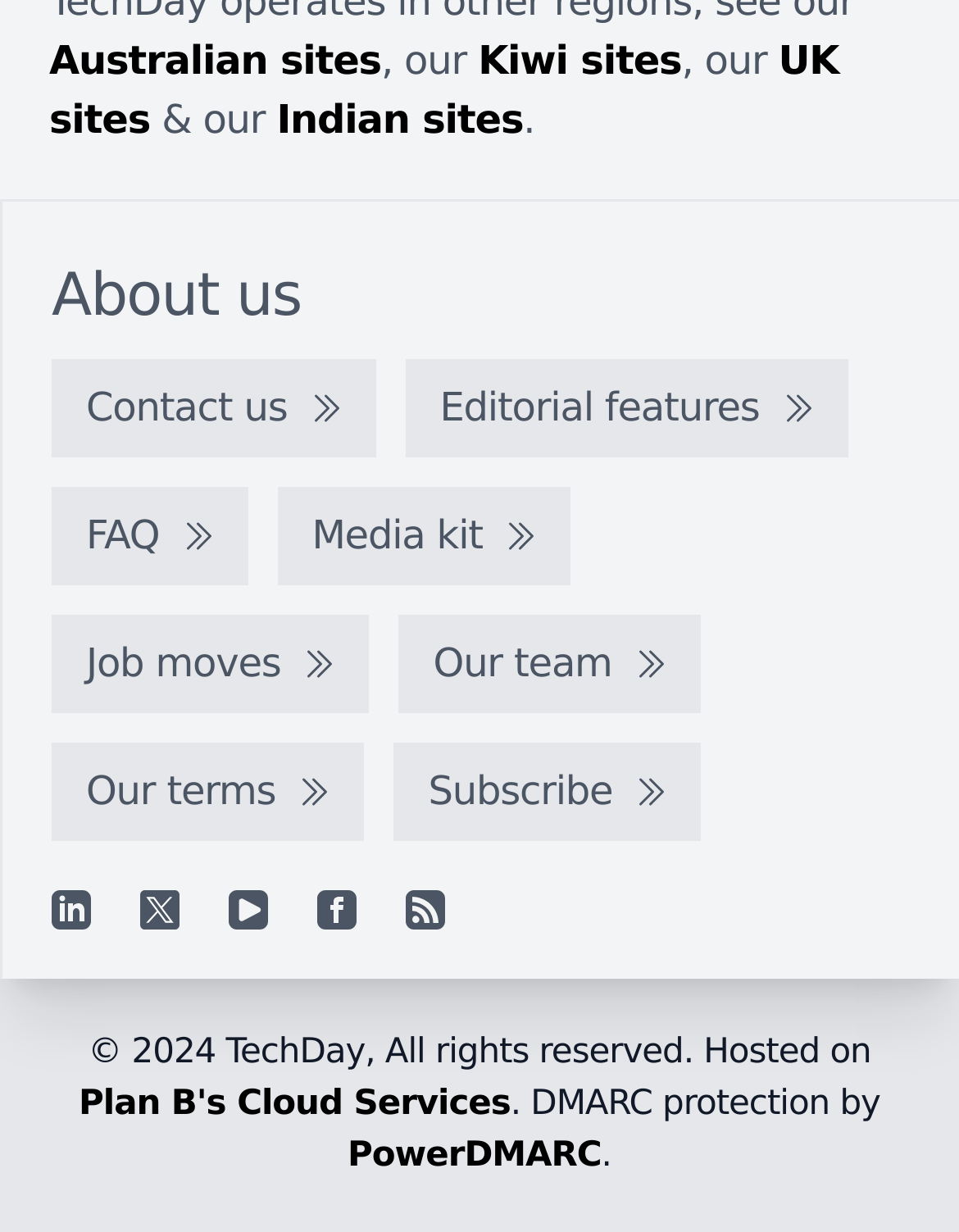Identify the bounding box for the UI element described as: "UK sites". The coordinates should be four float numbers between 0 and 1, i.e., [left, top, right, bottom].

[0.051, 0.031, 0.875, 0.117]